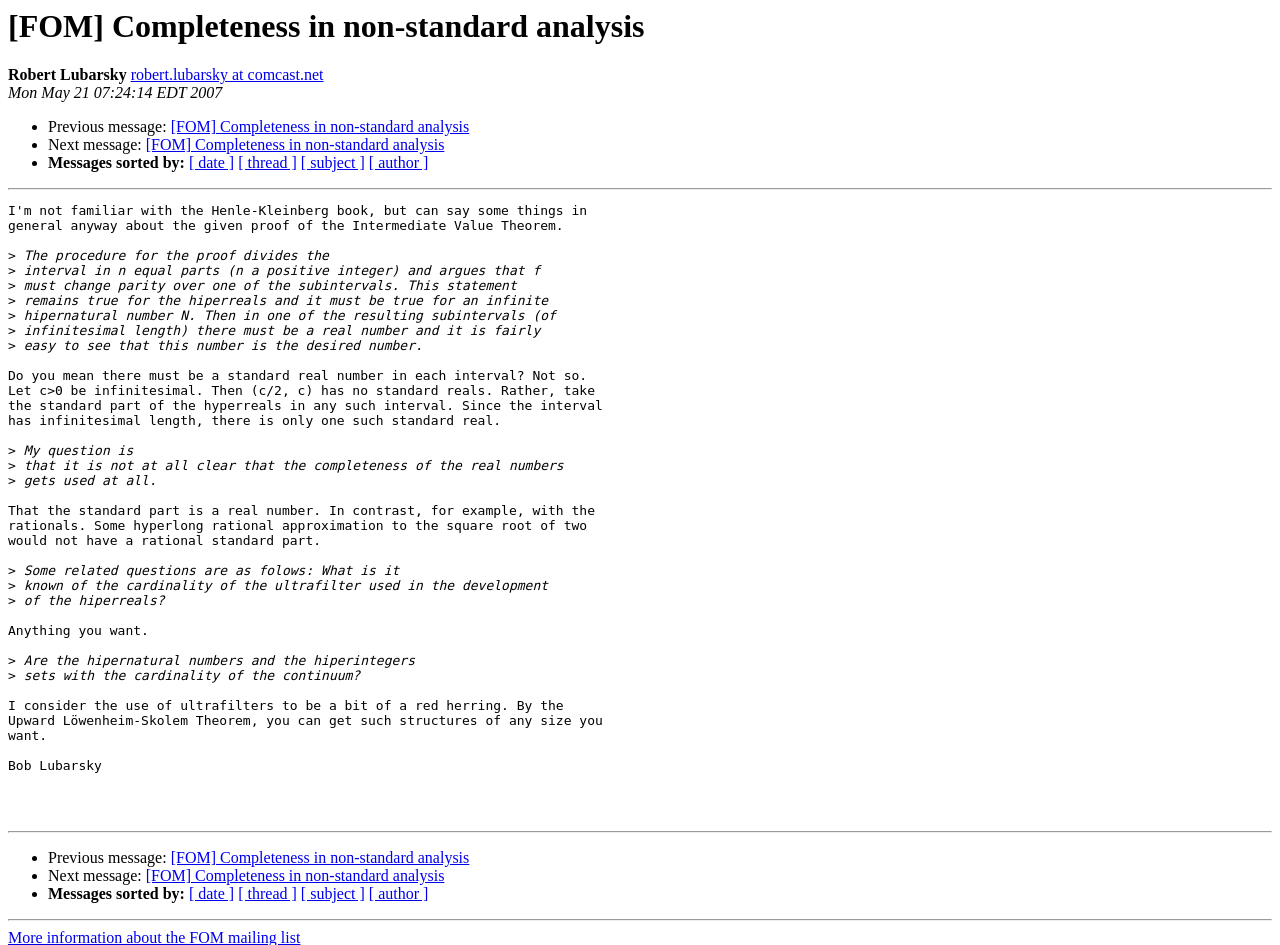Pinpoint the bounding box coordinates of the element you need to click to execute the following instruction: "Click on the link to sort messages by author". The bounding box should be represented by four float numbers between 0 and 1, in the format [left, top, right, bottom].

[0.288, 0.937, 0.335, 0.955]